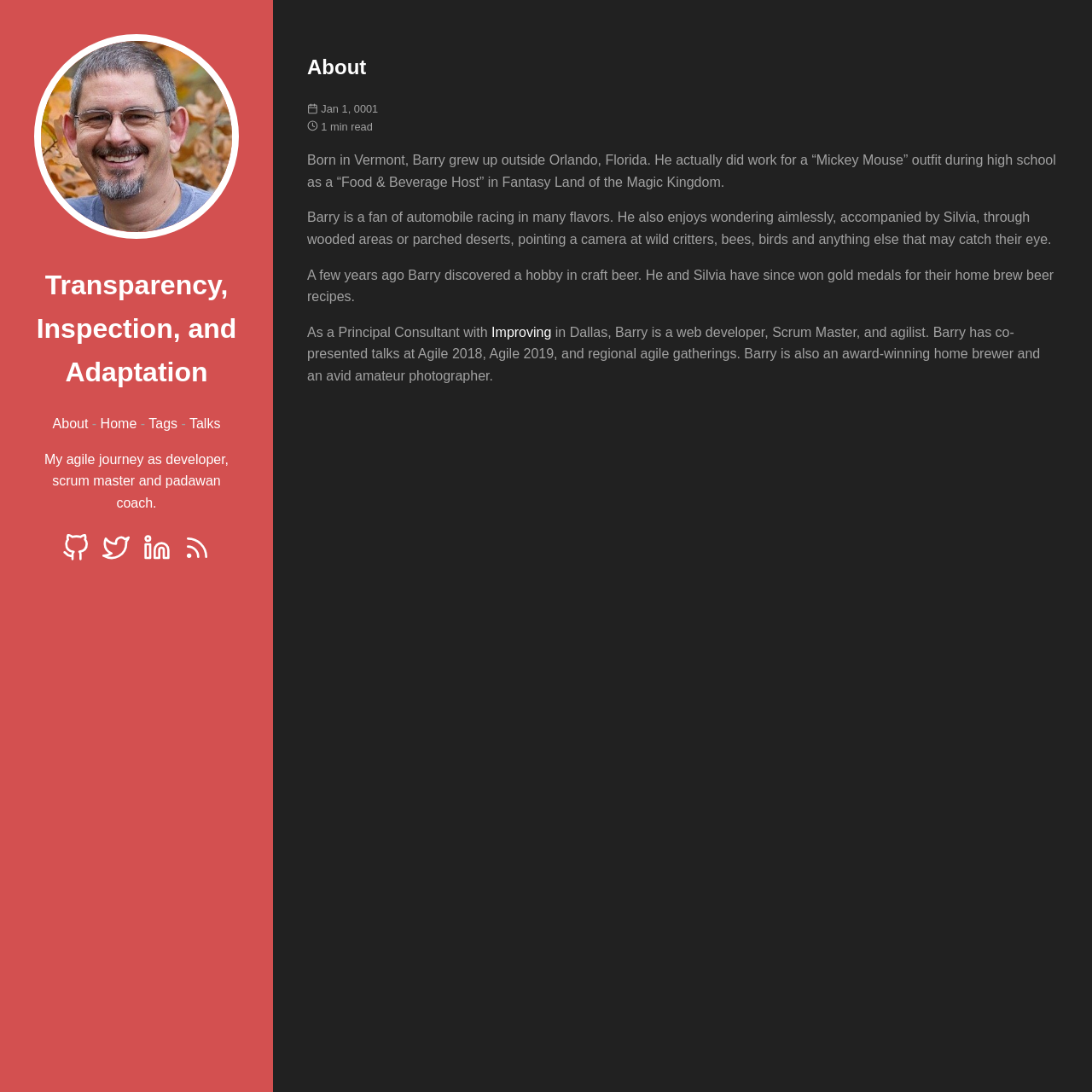What is Barry's hobby?
Please give a detailed and elaborate answer to the question based on the image.

According to the webpage, Barry discovered a hobby in craft beer a few years ago, and he and Silvia have since won gold medals for their home brew beer recipes.